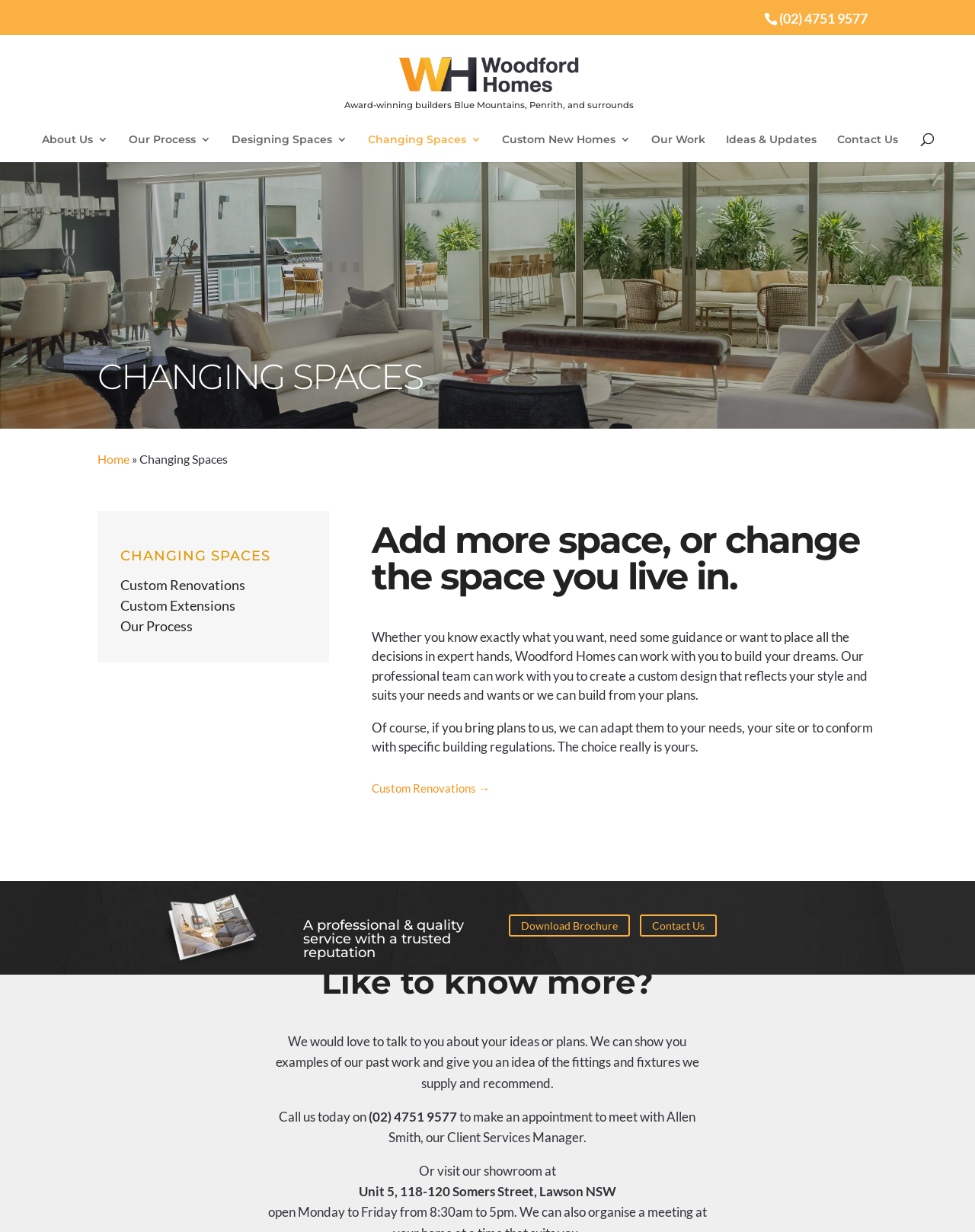Give a comprehensive overview of the webpage, including key elements.

The webpage is about Woodford Homes, a company that offers custom home building services. At the top right corner, there is a phone number "(02) 4751 9577" displayed prominently. Below it, there is a link to the company's homepage with an image of the company's logo. 

The main navigation menu is located at the top center of the page, with links to "About Us", "Our Process", "Designing Spaces", "Changing Spaces", "Custom New Homes", "Our Work", "Ideas & Updates", and "Contact Us". 

The main content of the page is divided into sections. The first section has a heading "CHANGING SPACES" and a subheading "Add more space, or change the space you live in." Below the subheading, there is a paragraph of text that describes the company's services, stating that they can work with clients to build their dream homes, whether they have a clear idea of what they want or need guidance. 

The next section has links to "Custom Renovations", "Custom Extensions", and "Our Process". Below these links, there is another paragraph of text that explains the company's flexibility in working with clients' plans and adapting them to their needs and site conditions. 

There is a call-to-action section with a heading "Like to know more?" and a paragraph of text that invites clients to contact the company to discuss their ideas or plans. The company's contact information, including phone number and address, is provided below. 

At the bottom of the page, there is a section with a heading "A professional & quality service with a trusted reputation" and links to download a brochure and contact the company.